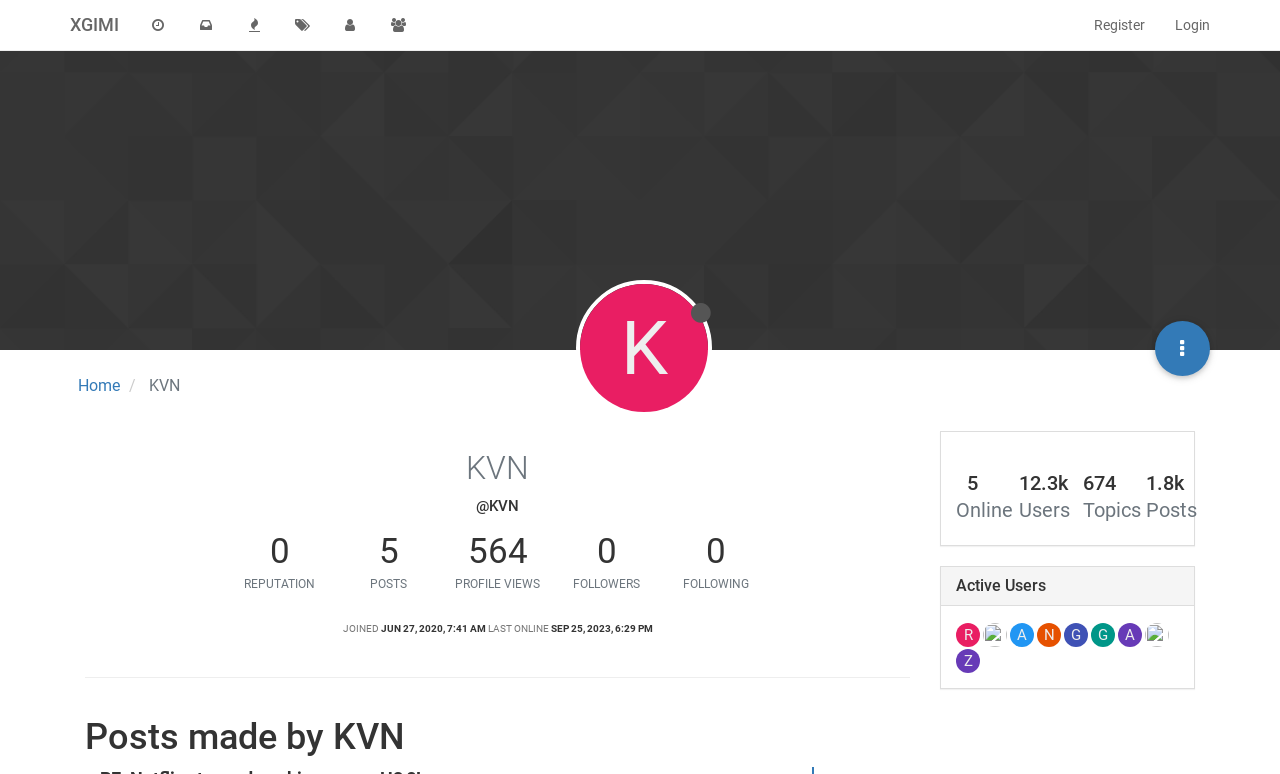Answer the question with a brief word or phrase:
What is the username of the profile?

KVN